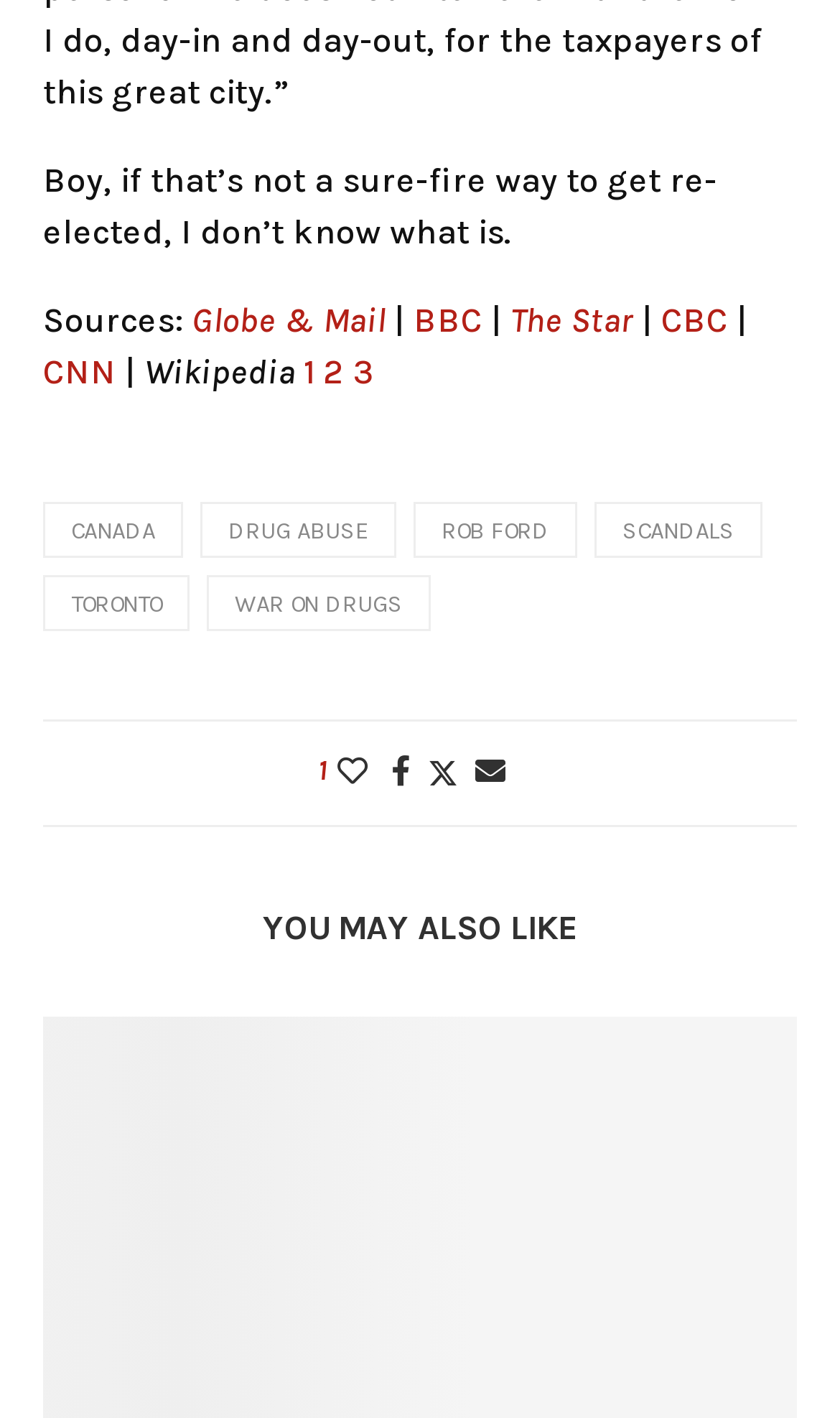What is the quote mentioned at the top?
Answer the question with a single word or phrase, referring to the image.

Boy, if that’s not a sure-fire way to get re-elected, I don’t know what is.